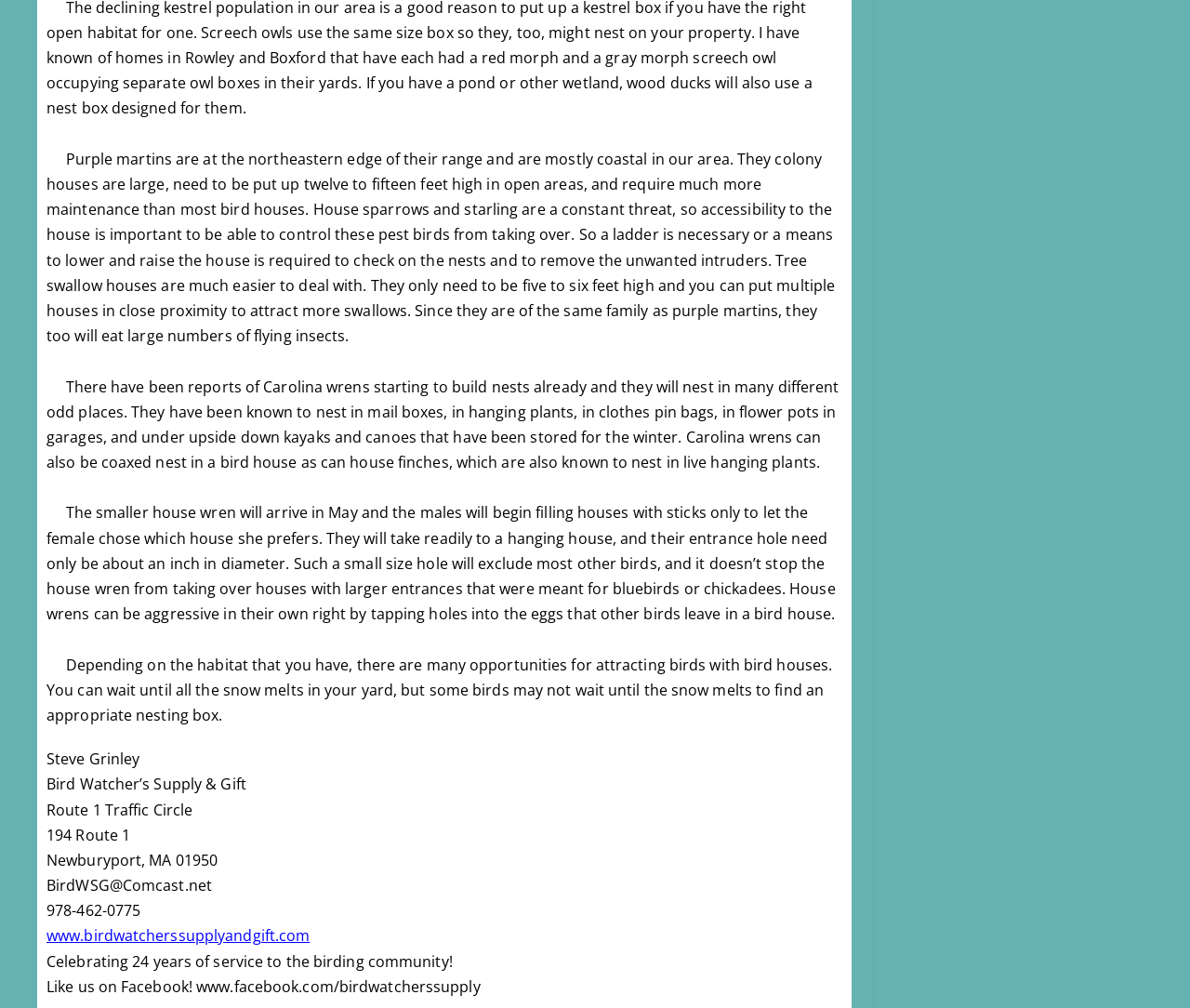Locate the bounding box of the UI element described by: "www.birdwatcherssupplyandgift.com" in the given webpage screenshot.

[0.039, 0.893, 0.26, 0.939]